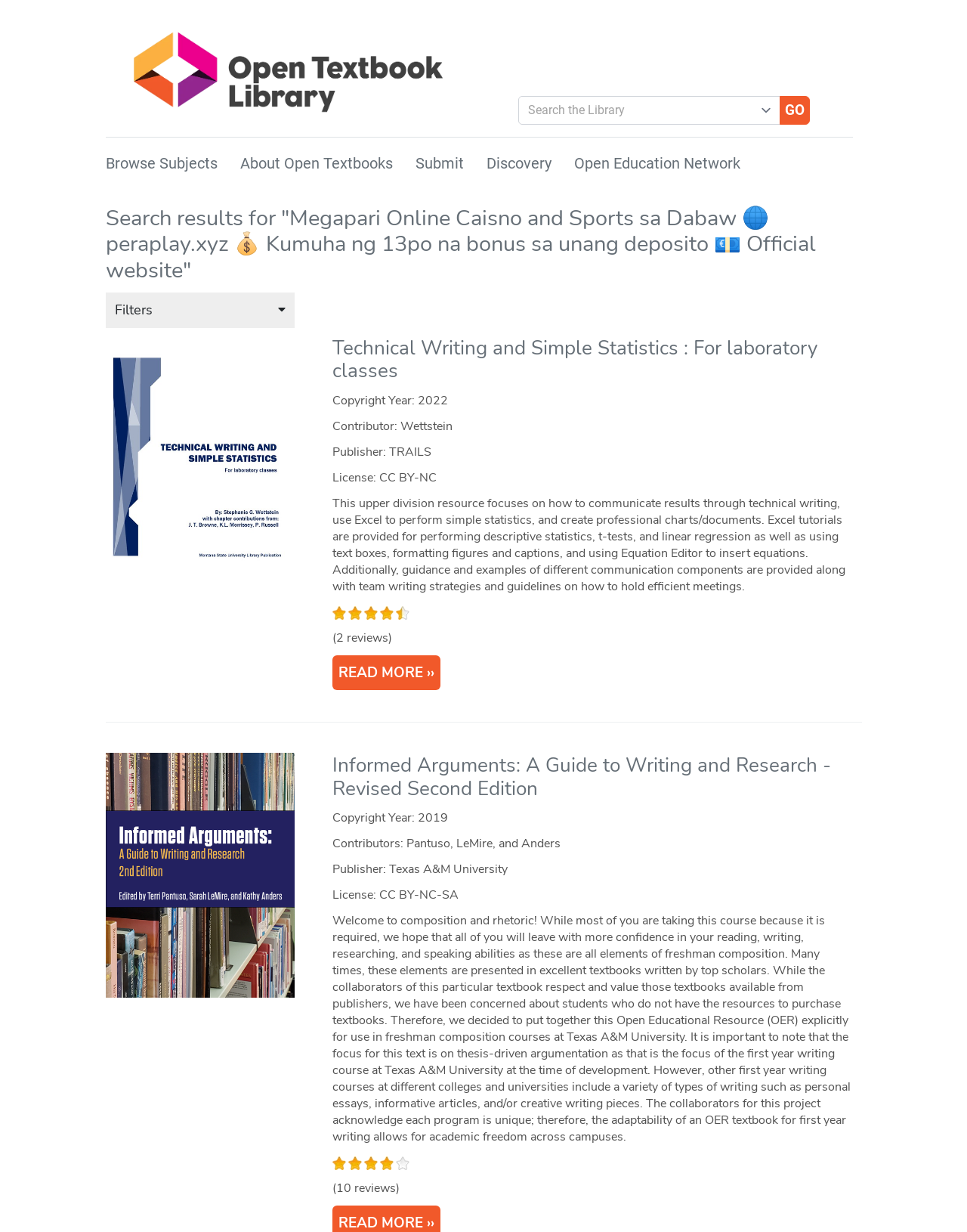Identify the bounding box coordinates necessary to click and complete the given instruction: "Browse subjects".

[0.109, 0.125, 0.225, 0.14]